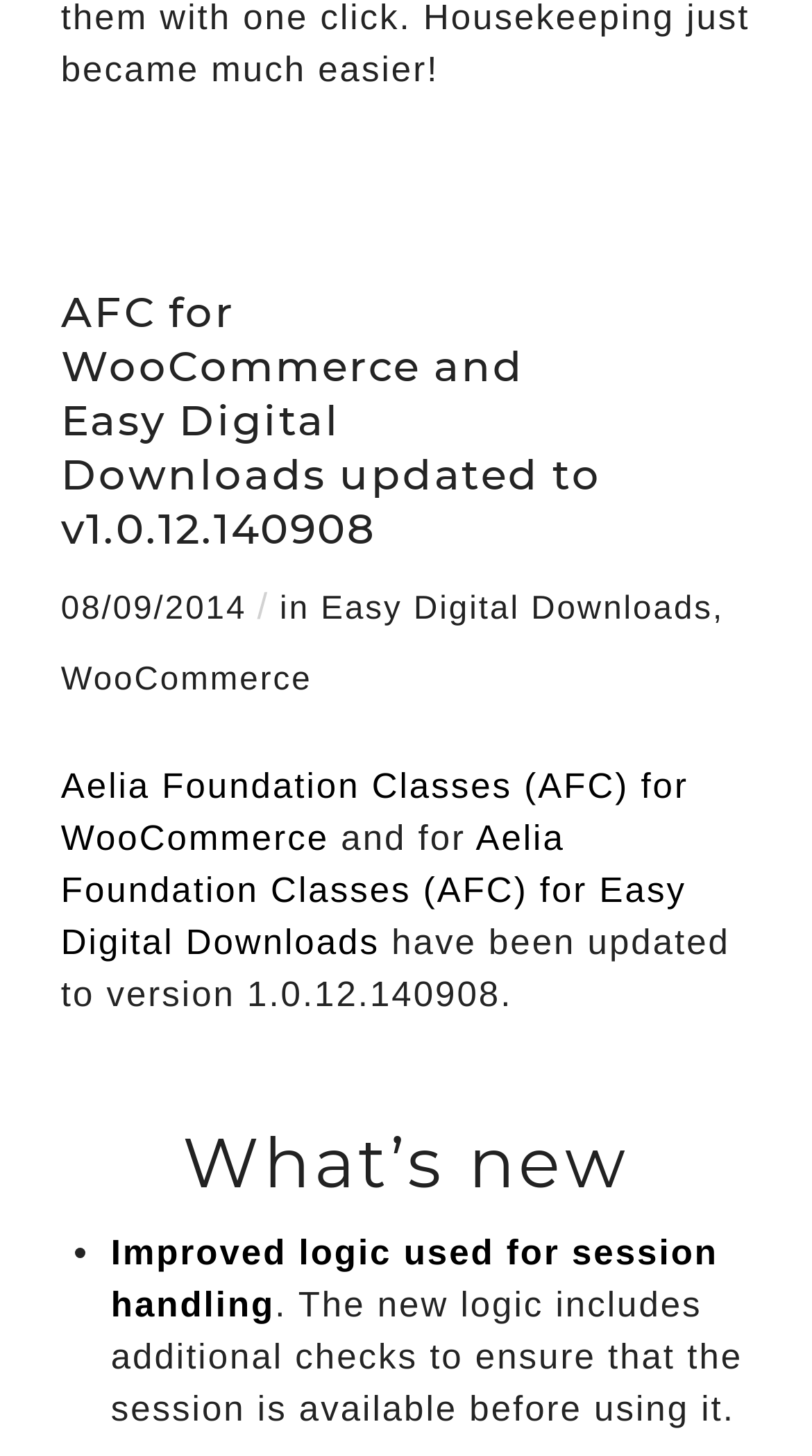Use a single word or phrase to answer the question:
What are the two plugins mentioned in the webpage?

WooCommerce and Easy Digital Downloads